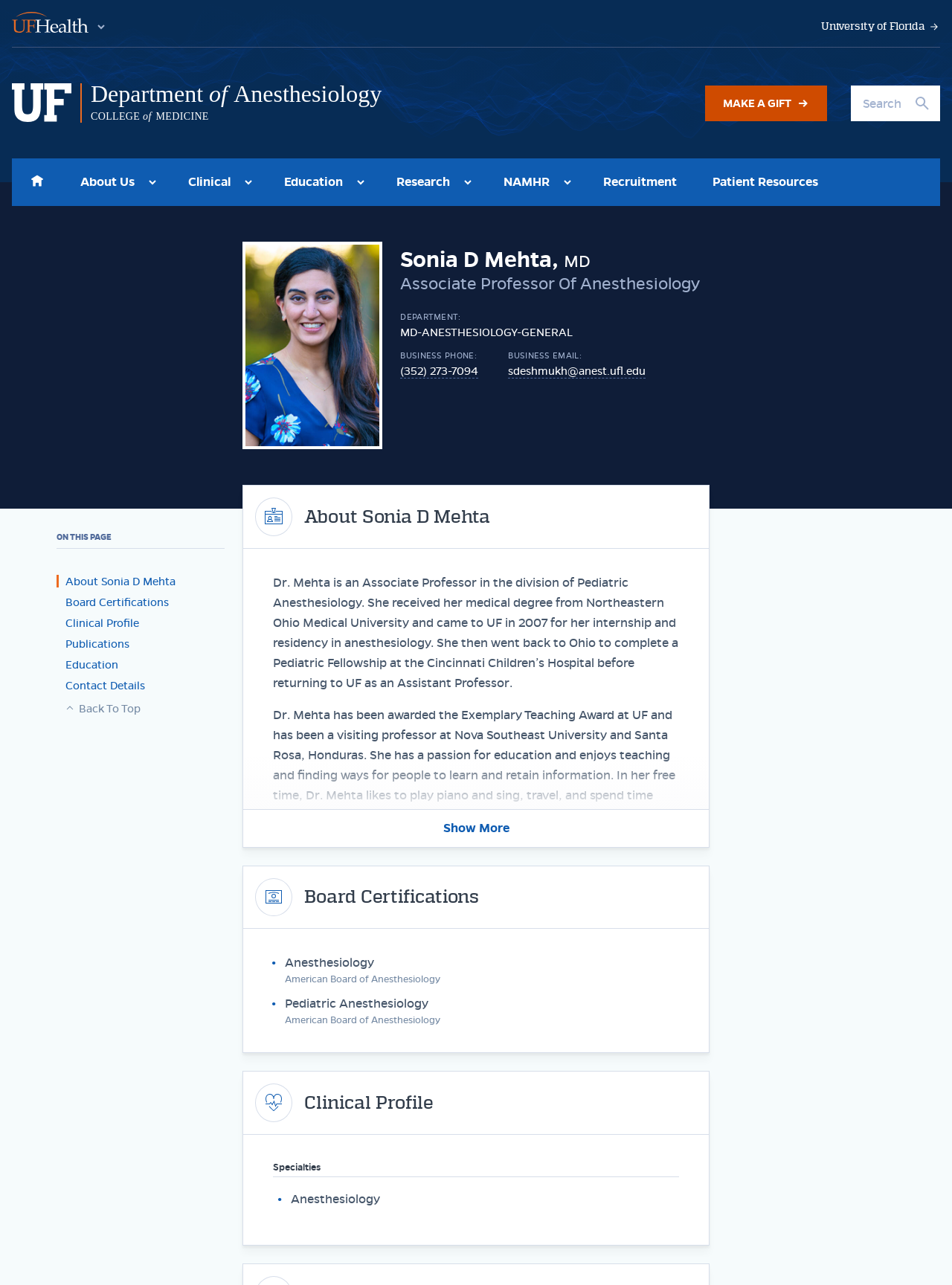Determine the bounding box coordinates of the clickable region to execute the instruction: "Make a gift". The coordinates should be four float numbers between 0 and 1, denoted as [left, top, right, bottom].

[0.741, 0.066, 0.869, 0.094]